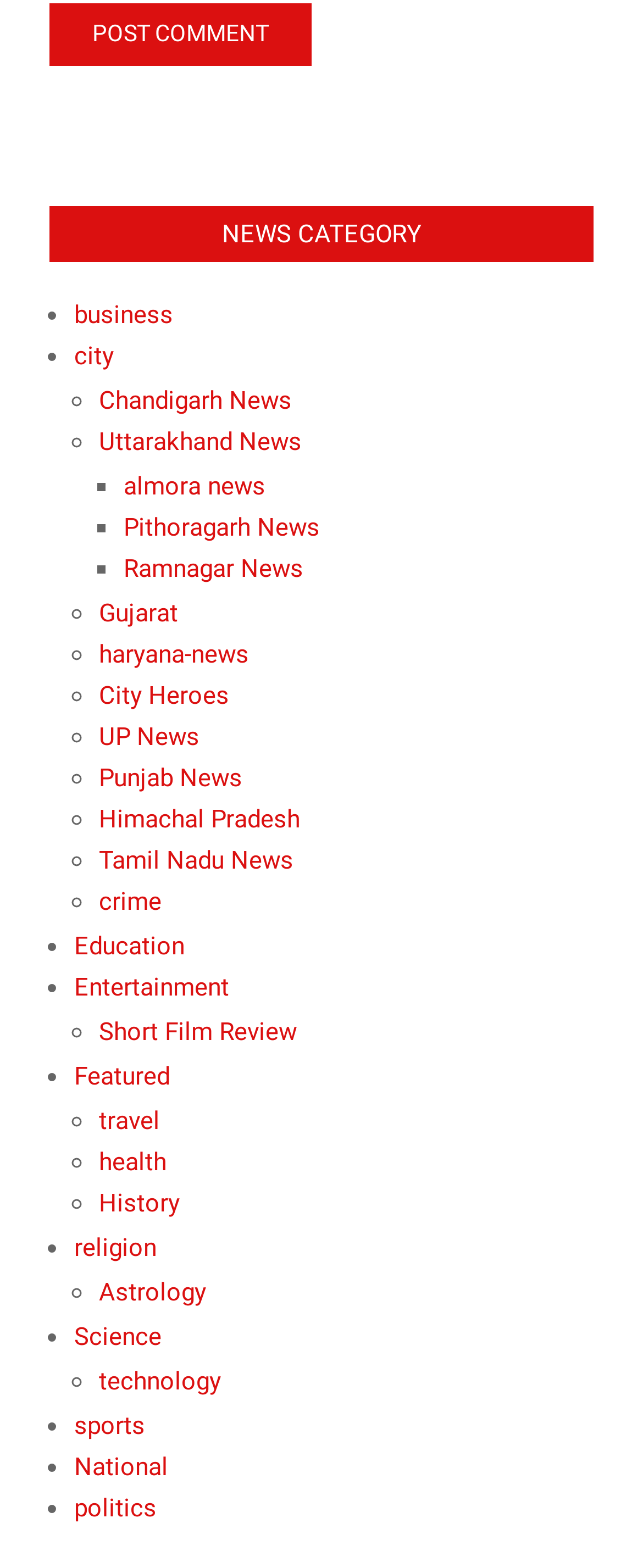Answer the following in one word or a short phrase: 
What is the category of news?

NEWS CATEGORY